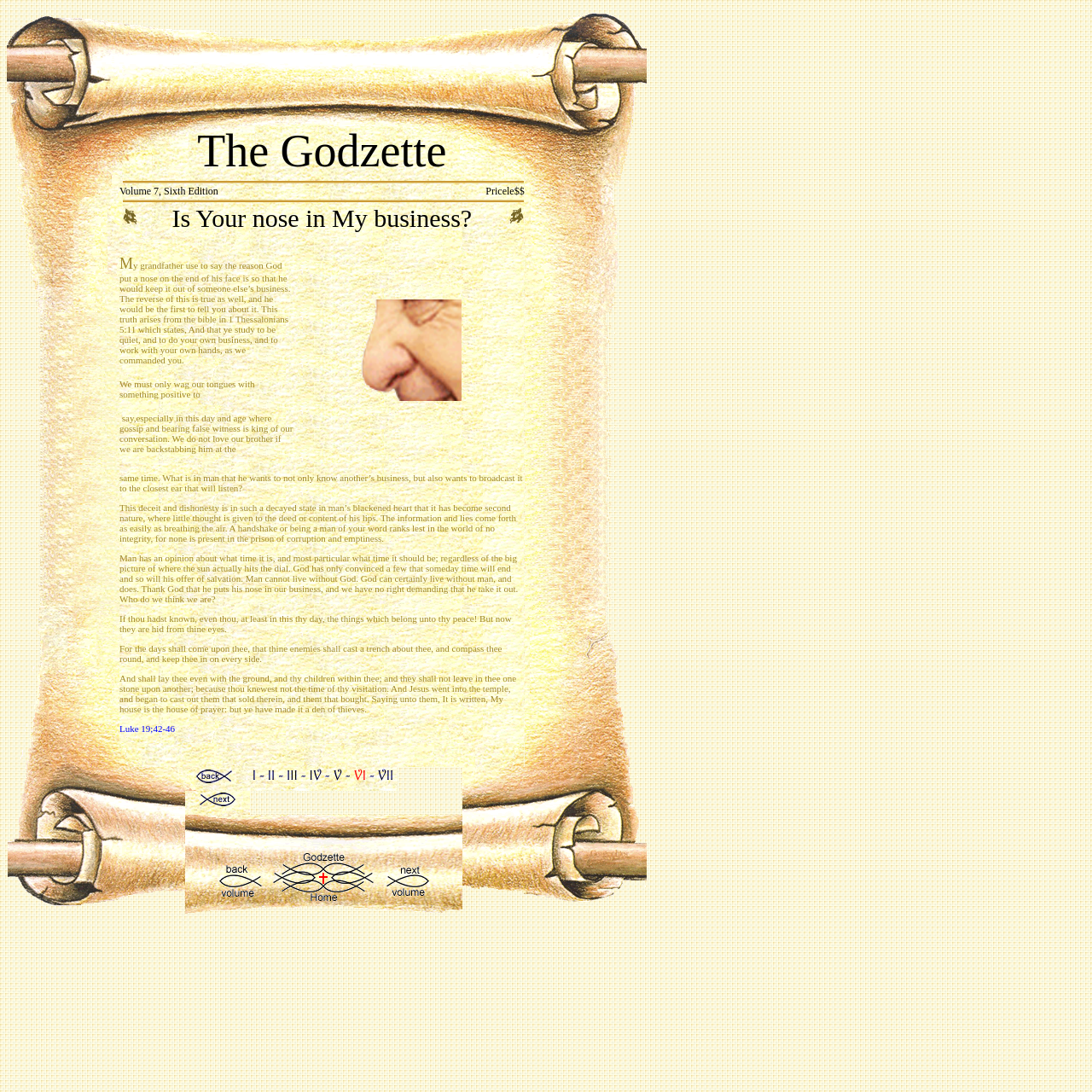Please give a one-word or short phrase response to the following question: 
What is the biblical verse mentioned in the webpage?

1 Thessalonians 5:11